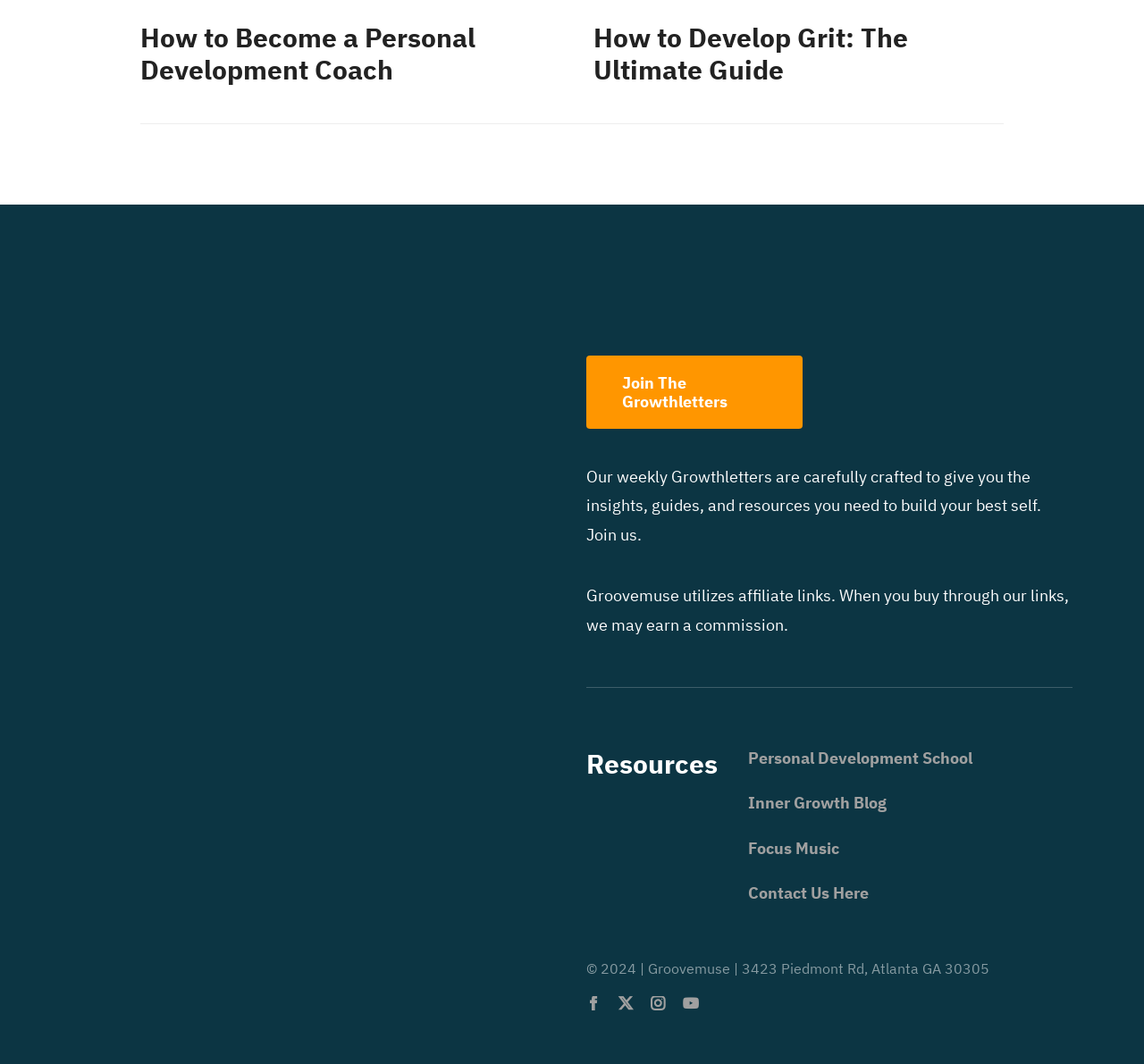Respond with a single word or short phrase to the following question: 
What is the name of the logo?

Extreme Sports